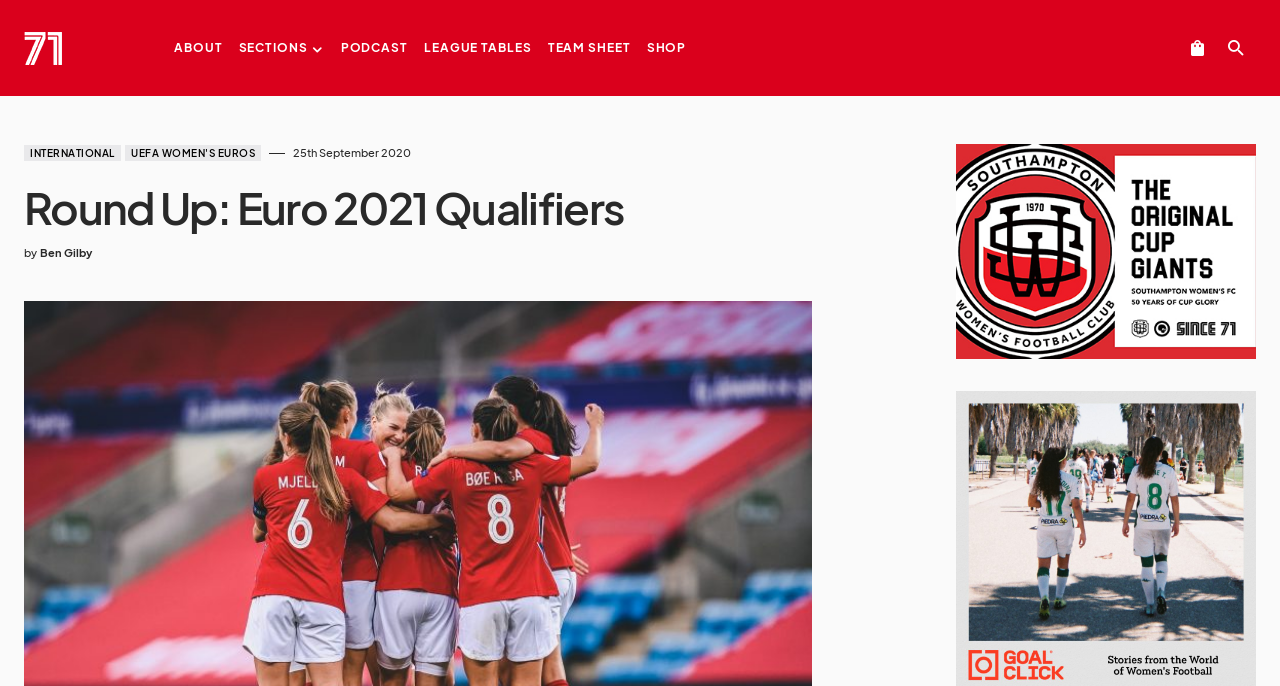Please specify the bounding box coordinates of the clickable region necessary for completing the following instruction: "Click the 'Home' link". The coordinates must consist of four float numbers between 0 and 1, i.e., [left, top, right, bottom].

None